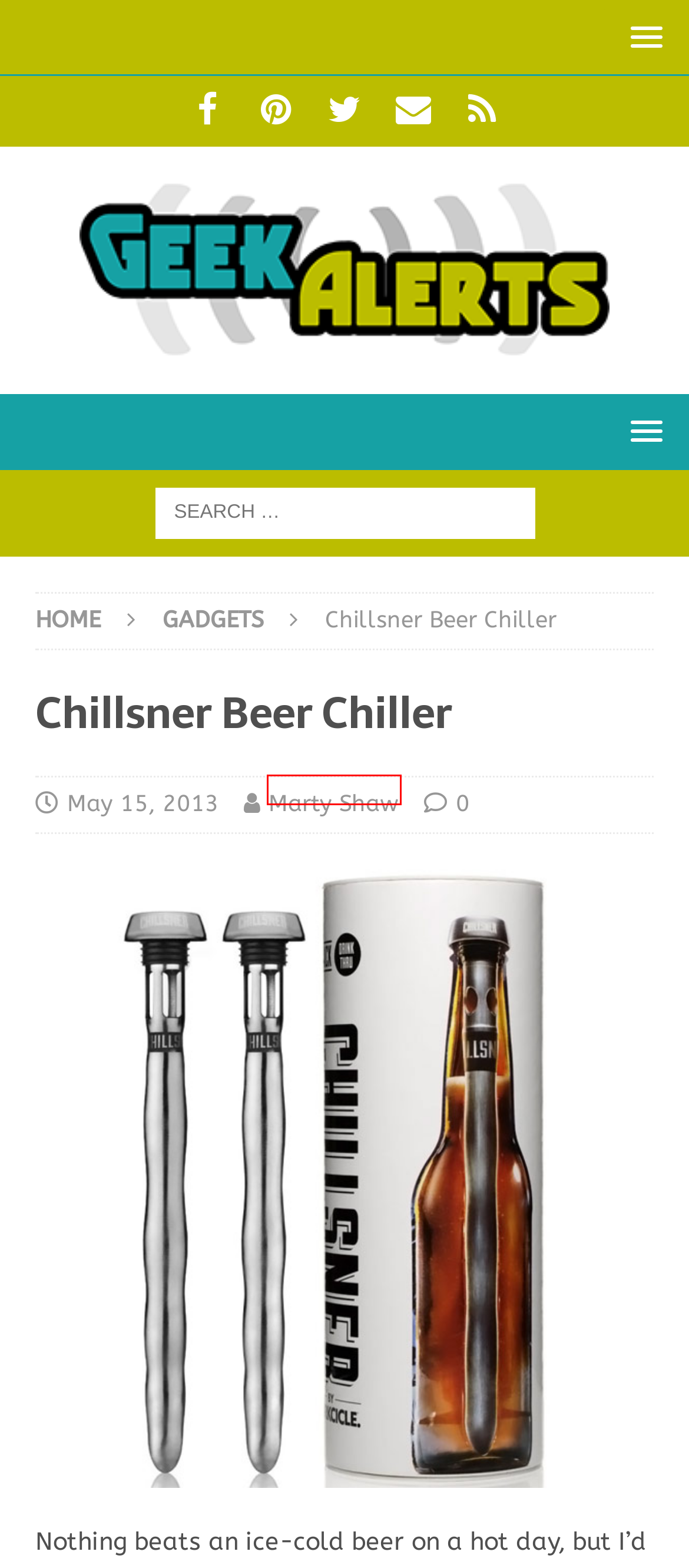Analyze the webpage screenshot with a red bounding box highlighting a UI element. Select the description that best matches the new webpage after clicking the highlighted element. Here are the options:
A. About GeekAlerts
B. Marty Shaw | GeekAlerts
C. How to Follow GeekAlerts
D. GeekAlerts - Geeky Toys, Gadgets & Shirts + Online Coupons & Promo Codes
E. Coupons & Promo Codes
F. Contact
G. Deals | GeekAlerts
H. Movie News | GeekAlerts

E